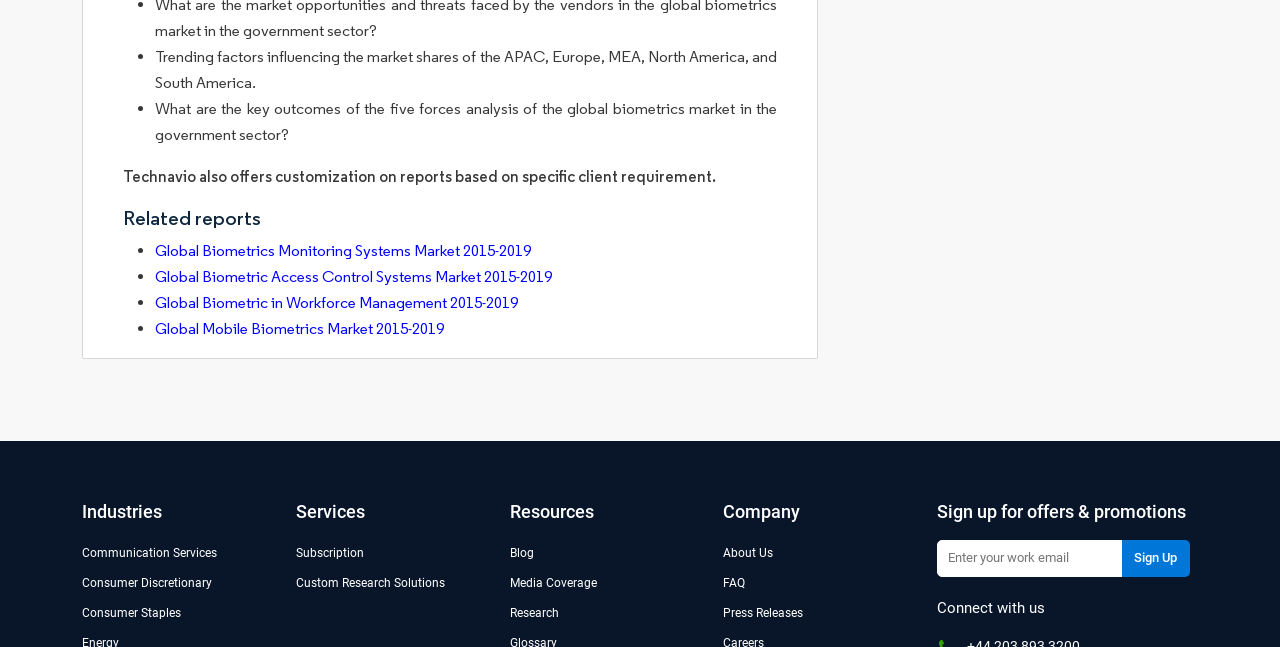Please specify the coordinates of the bounding box for the element that should be clicked to carry out this instruction: "View contact information". The coordinates must be four float numbers between 0 and 1, formatted as [left, top, right, bottom].

None